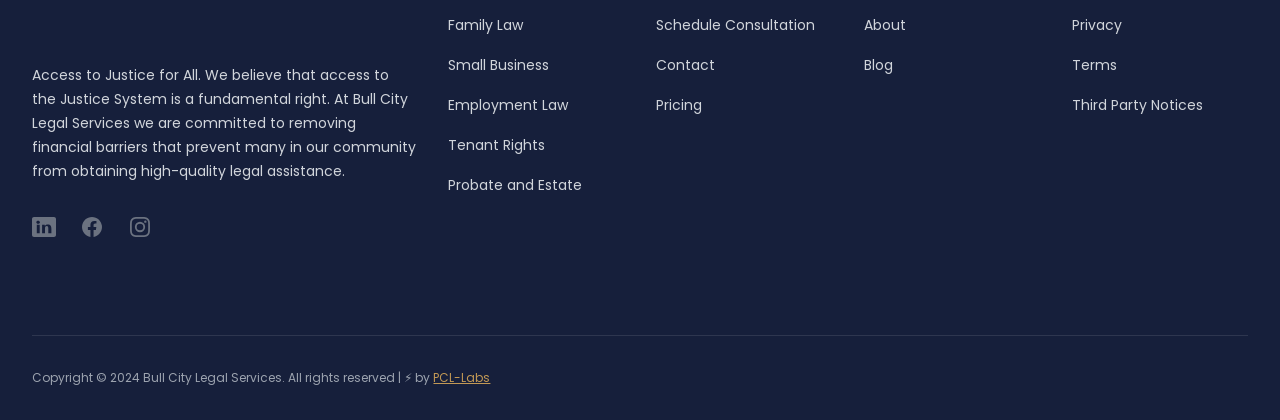Find and indicate the bounding box coordinates of the region you should select to follow the given instruction: "Check the privacy policy".

[0.838, 0.035, 0.877, 0.082]